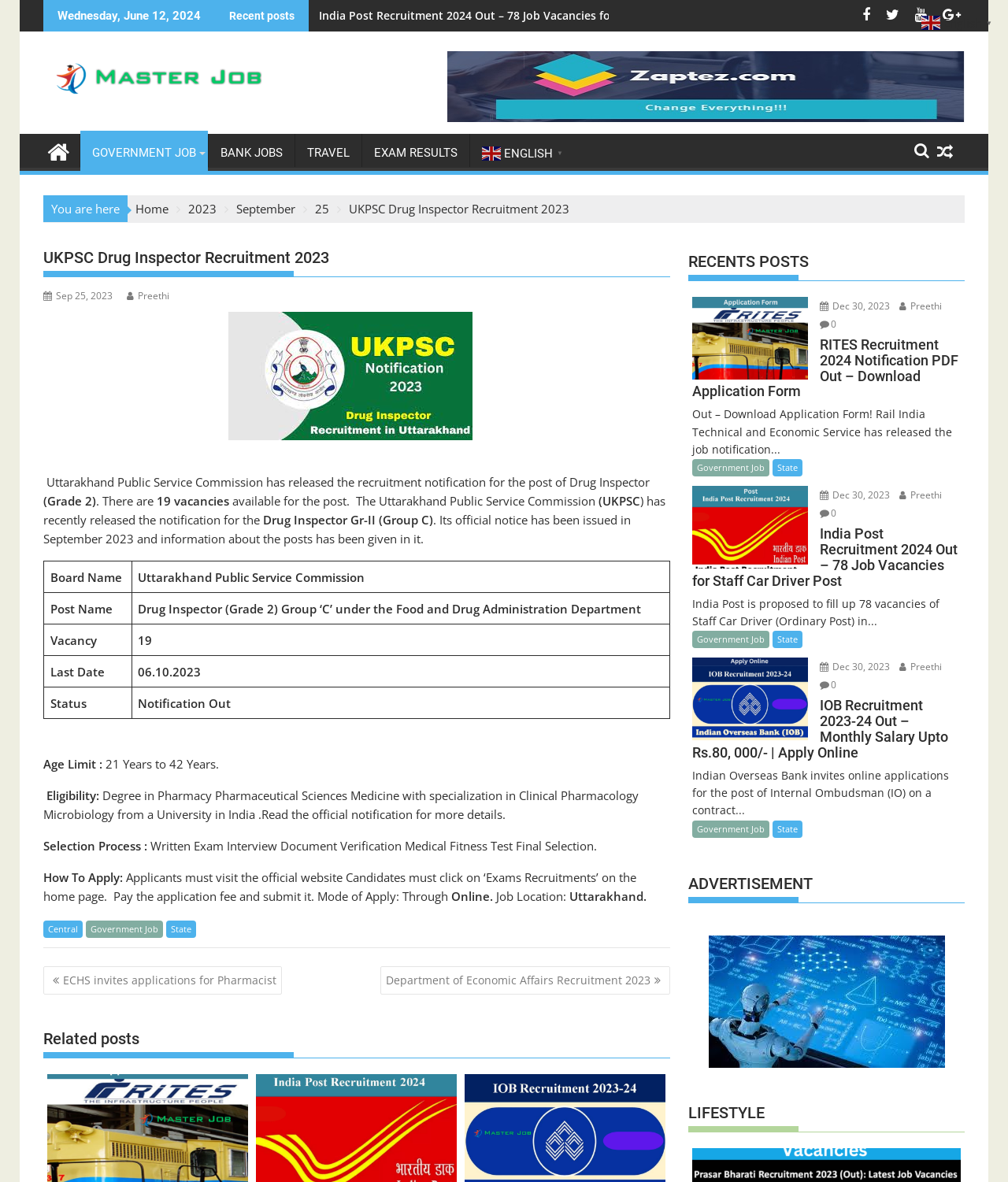Find the bounding box coordinates for the area that should be clicked to accomplish the instruction: "Click on the 'Preethi' link".

[0.126, 0.245, 0.168, 0.256]